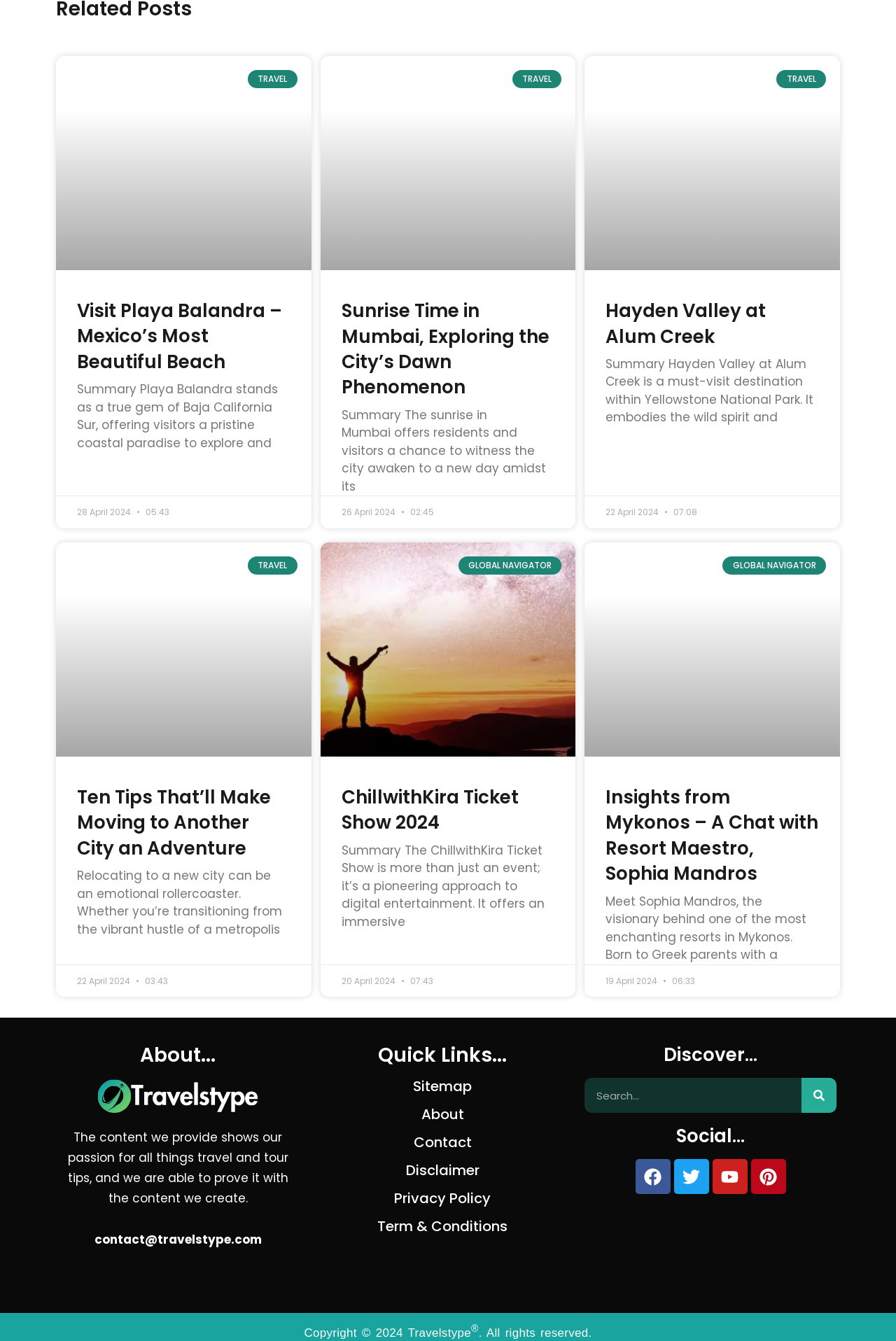Determine the bounding box coordinates for the clickable element to execute this instruction: "Learn about the author". Provide the coordinates as four float numbers between 0 and 1, i.e., [left, top, right, bottom].

[0.076, 0.842, 0.322, 0.9]